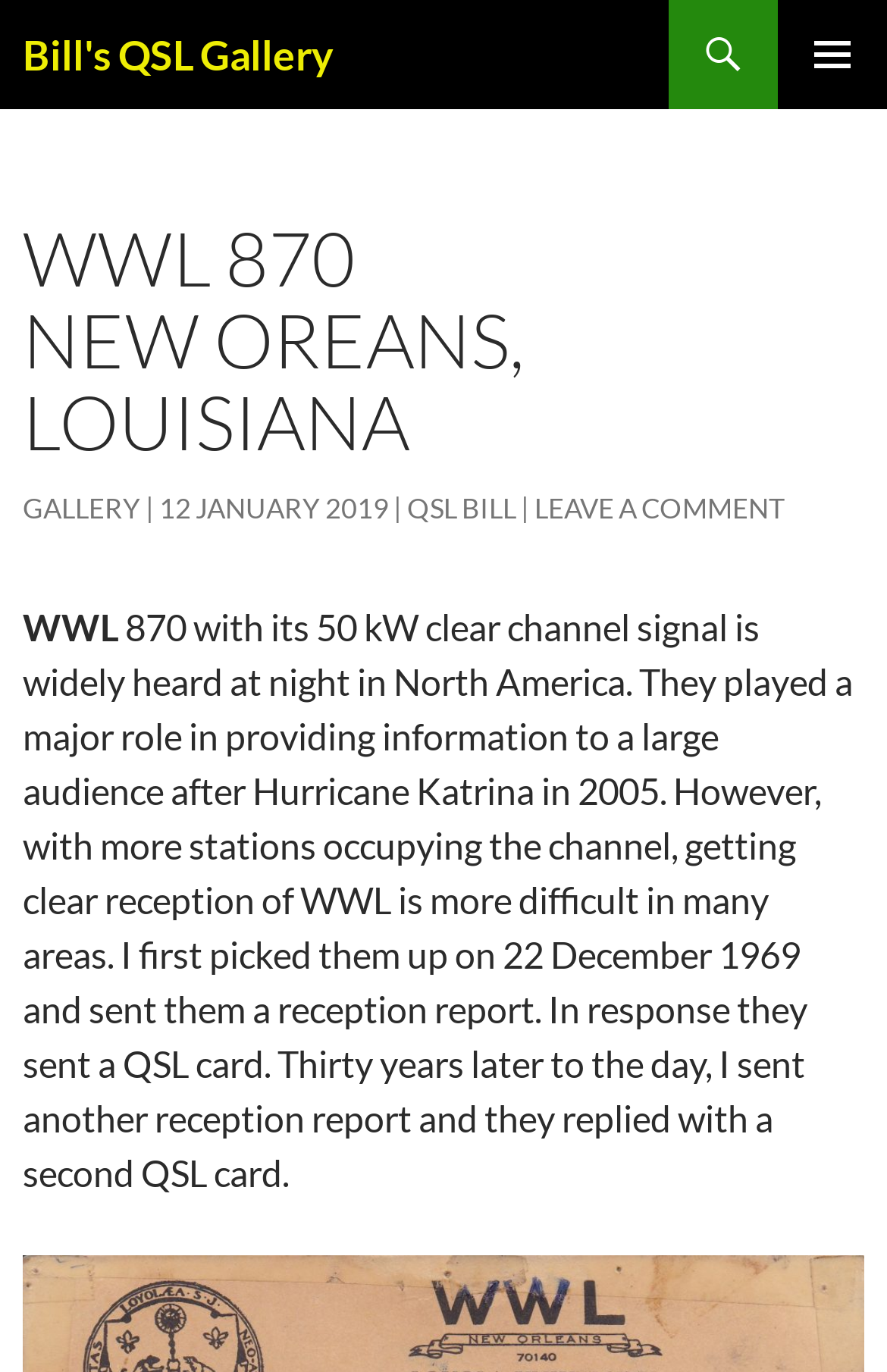Create an elaborate caption for the webpage.

The webpage is about Bill's QSL Gallery, specifically featuring WWL 870 New Orleans, Louisiana. At the top, there is a heading "Bill's QSL Gallery" with a link to the same name. Next to it, on the right side, is a button labeled "PRIMARY MENU". Below the heading, there is a link "SKIP TO CONTENT".

The main content area is divided into two sections. The top section has a header with a heading "WWL 870 NEW OREANS, LOUISIANA" in the center. Below it, there are four links: "GALLERY", "12 JANUARY 2019", "QSL BILL", and "LEAVE A COMMENT", arranged from left to right.

The bottom section contains a static text "WWL" followed by a paragraph of text describing WWL 870, its signal strength, and its role in providing information during Hurricane Katrina. The text also mentions the author's experience of receiving QSL cards from WWL.